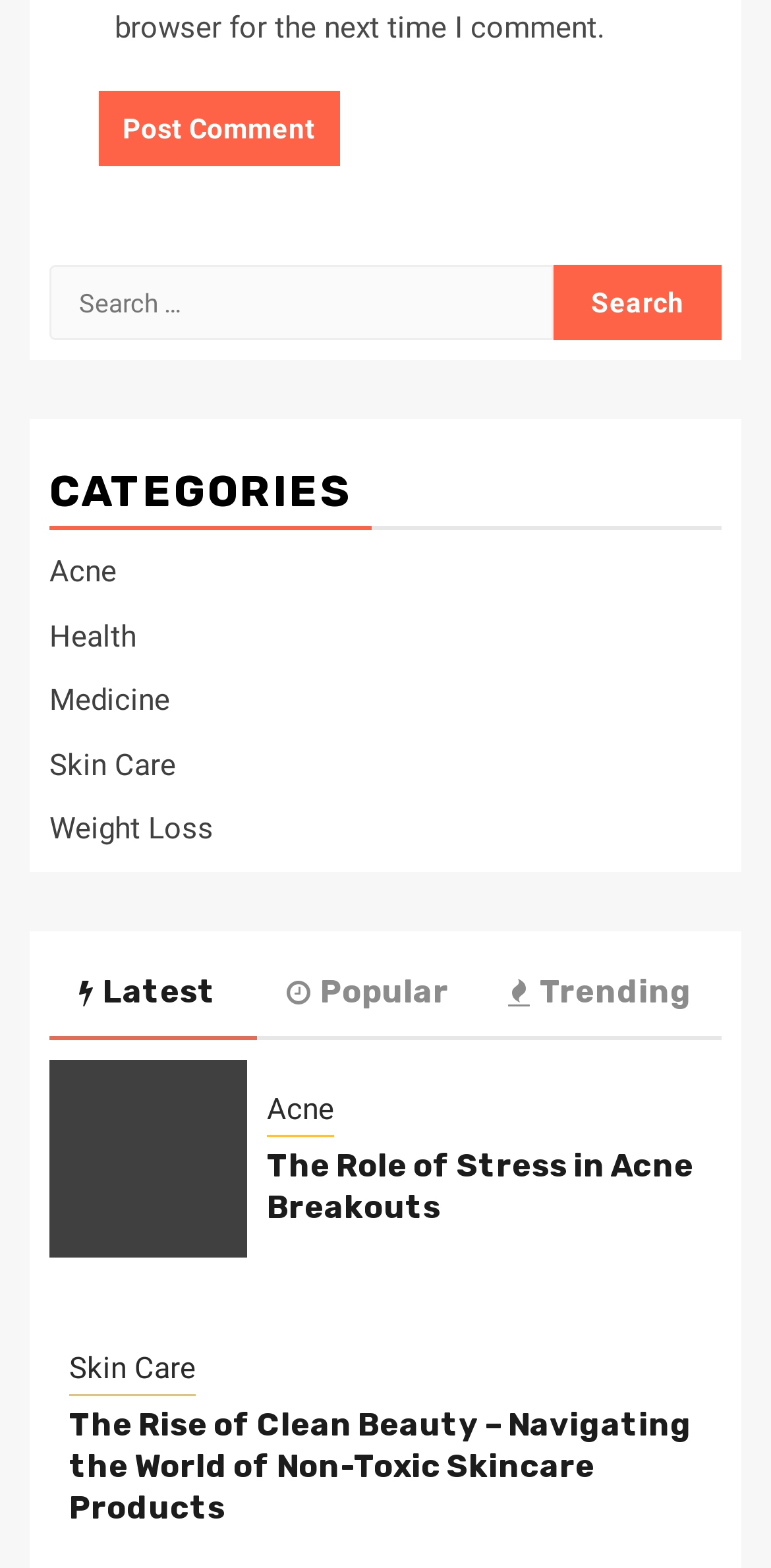Predict the bounding box coordinates of the area that should be clicked to accomplish the following instruction: "Read the article about 'The Role of Stress in Acne Breakouts'". The bounding box coordinates should consist of four float numbers between 0 and 1, i.e., [left, top, right, bottom].

[0.346, 0.732, 0.91, 0.784]